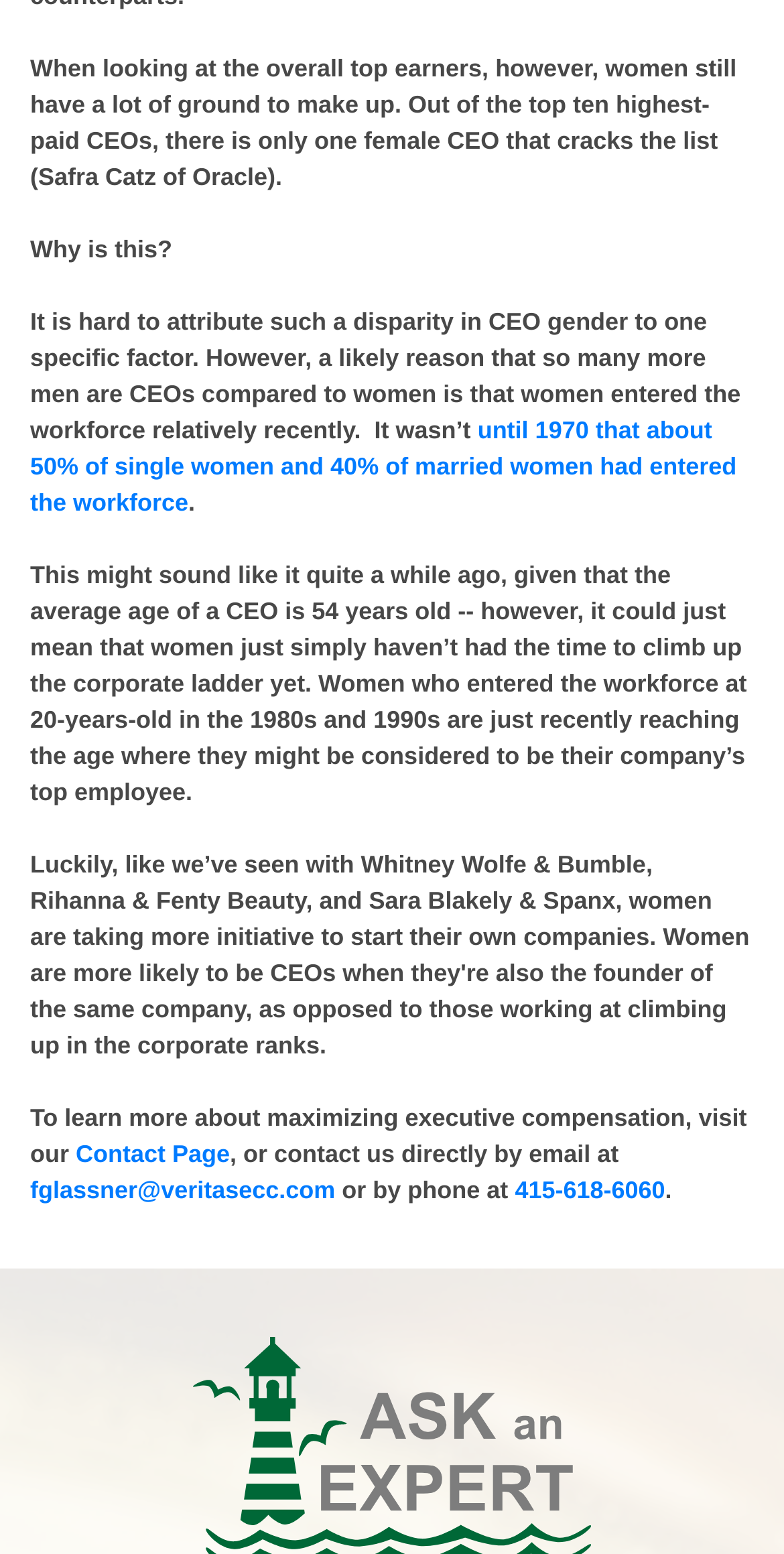Given the element description fglassner@veritasecc.com, predict the bounding box coordinates for the UI element in the webpage screenshot. The format should be (top-left x, top-left y, bottom-right x, bottom-right y), and the values should be between 0 and 1.

[0.038, 0.757, 0.428, 0.776]